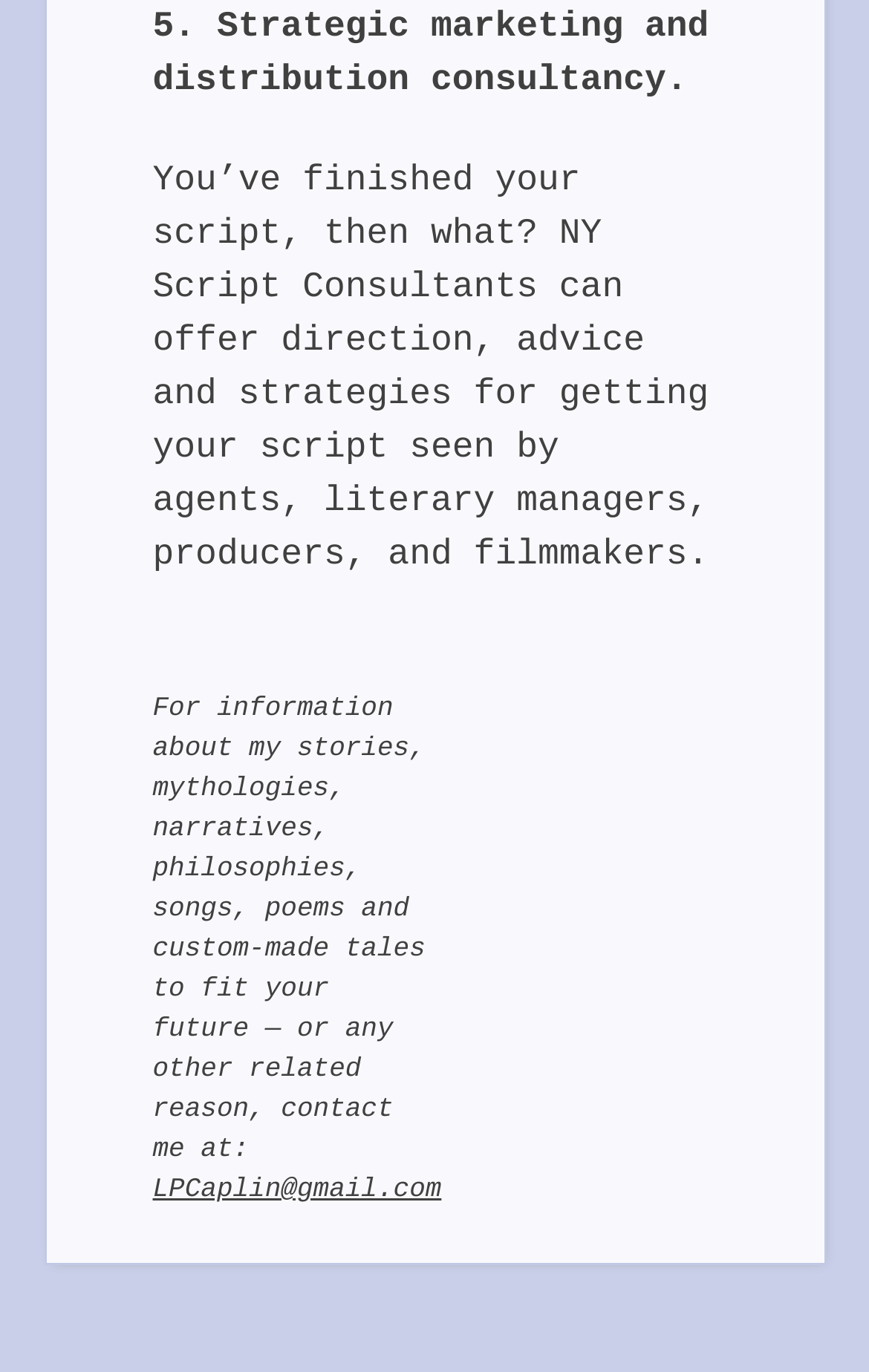Using the element description: "LPCaplin@gmail.com", determine the bounding box coordinates for the specified UI element. The coordinates should be four float numbers between 0 and 1, [left, top, right, bottom].

[0.176, 0.855, 0.508, 0.878]